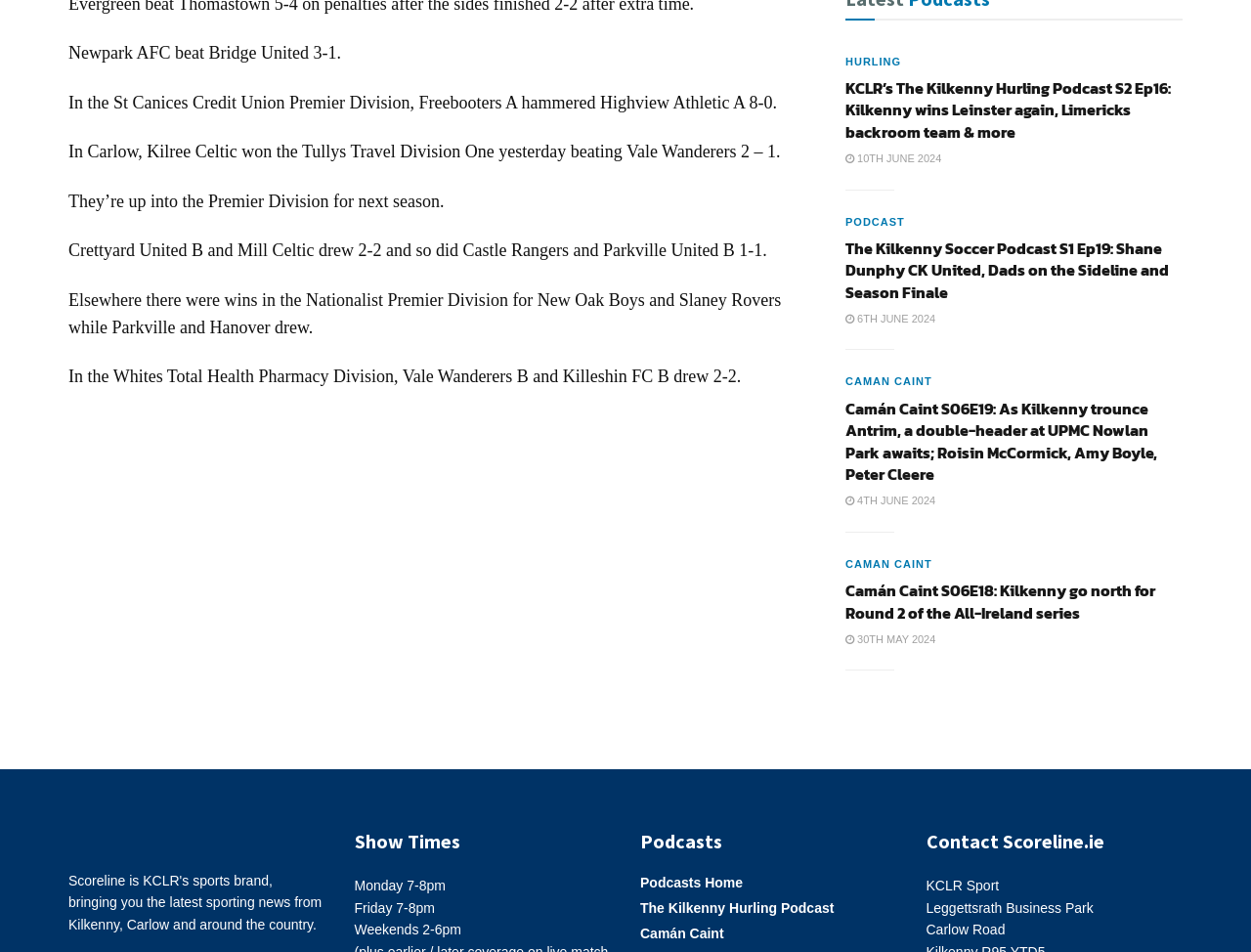Using the element description: "Hurling", determine the bounding box coordinates for the specified UI element. The coordinates should be four float numbers between 0 and 1, [left, top, right, bottom].

[0.676, 0.053, 0.72, 0.076]